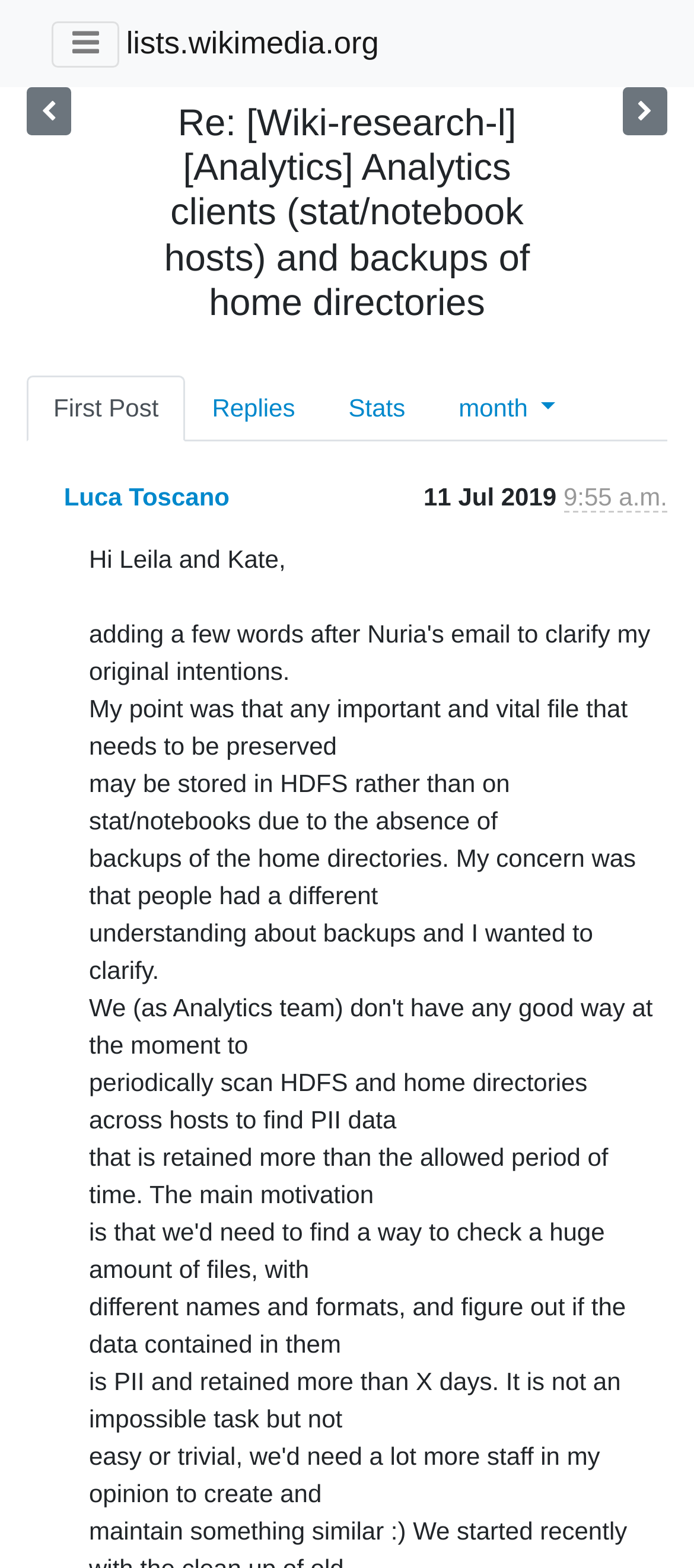Determine the bounding box coordinates for the area you should click to complete the following instruction: "View the original post".

[0.182, 0.008, 0.546, 0.048]